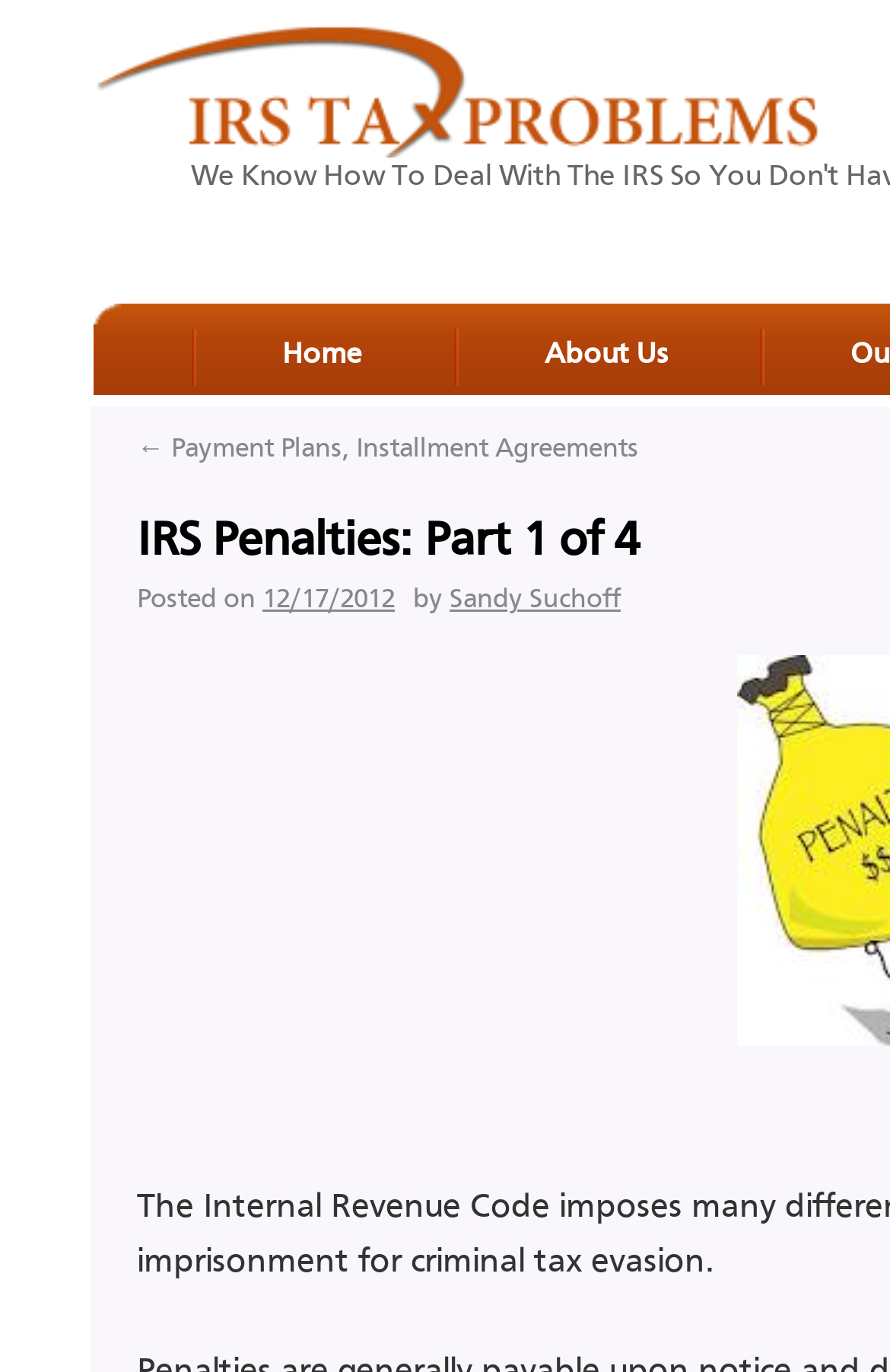Who is the author of the post?
Using the image, answer in one word or phrase.

Sandy Suchoff